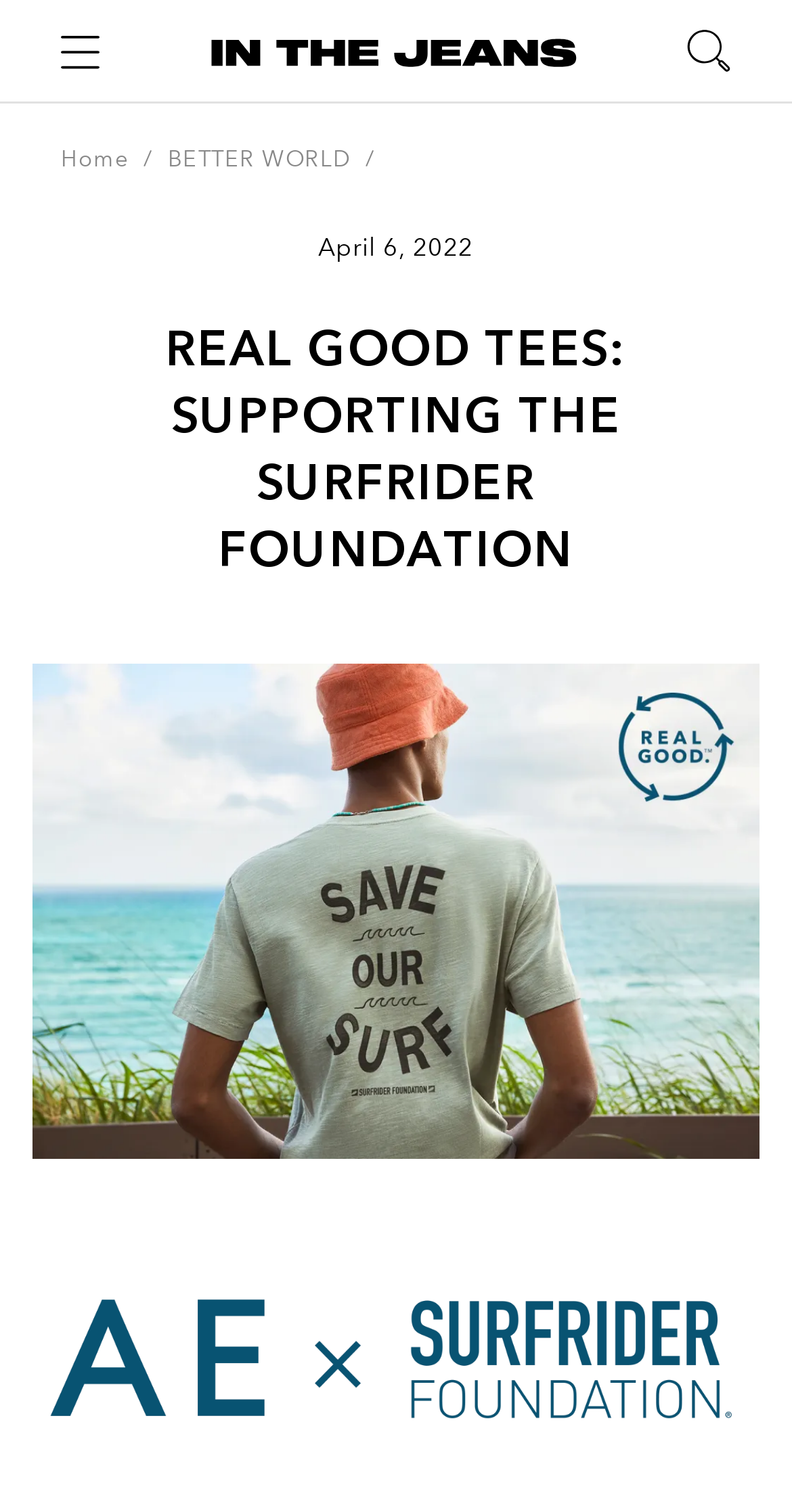Using the description "BETTER WORLD", locate and provide the bounding box of the UI element.

[0.212, 0.097, 0.451, 0.114]